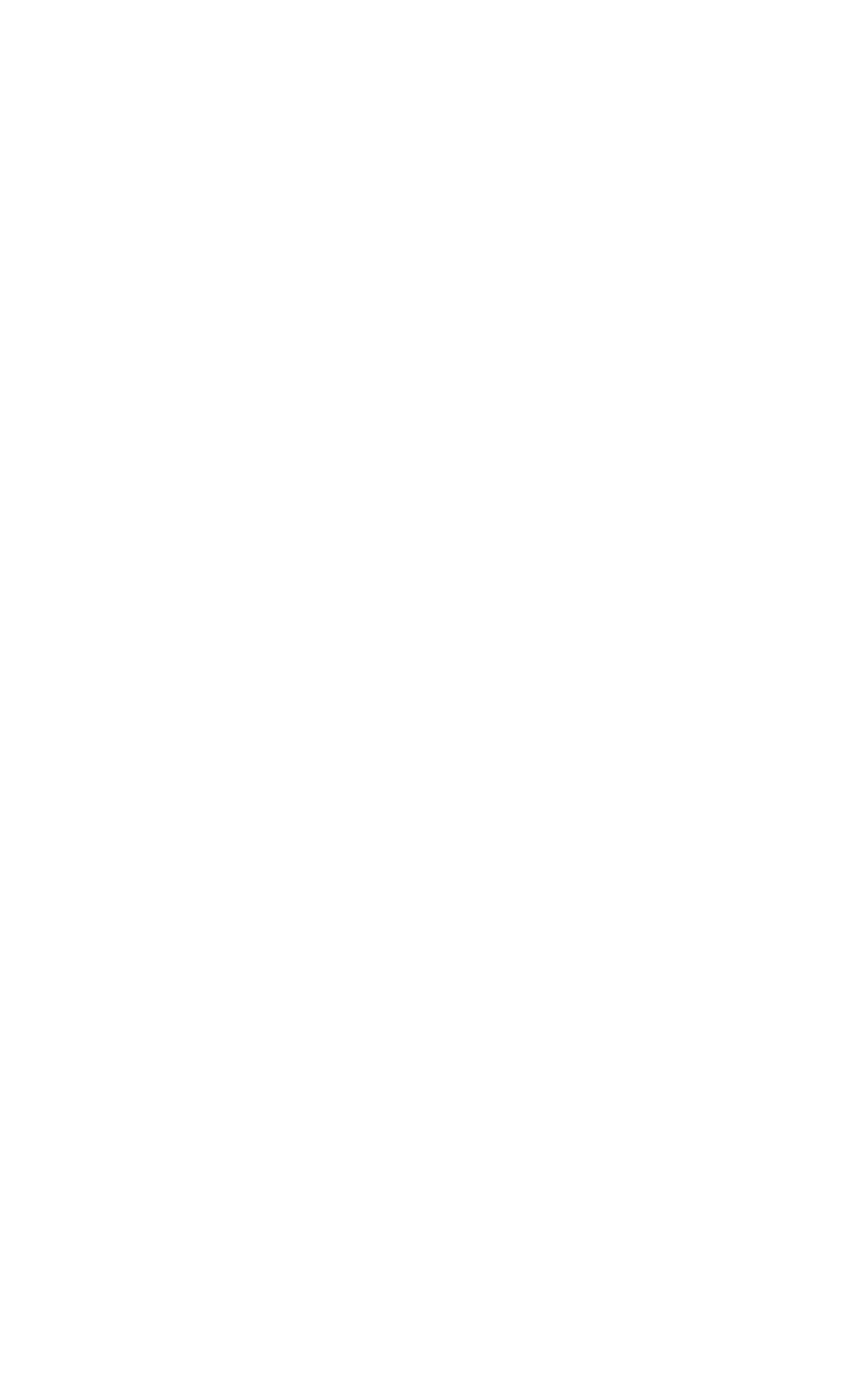What is the author of the post?
Provide a comprehensive and detailed answer to the question.

The author of the post can be found in the footer section, where it says 'Posted by' followed by the link 'arslan02331', which indicates the author's name.